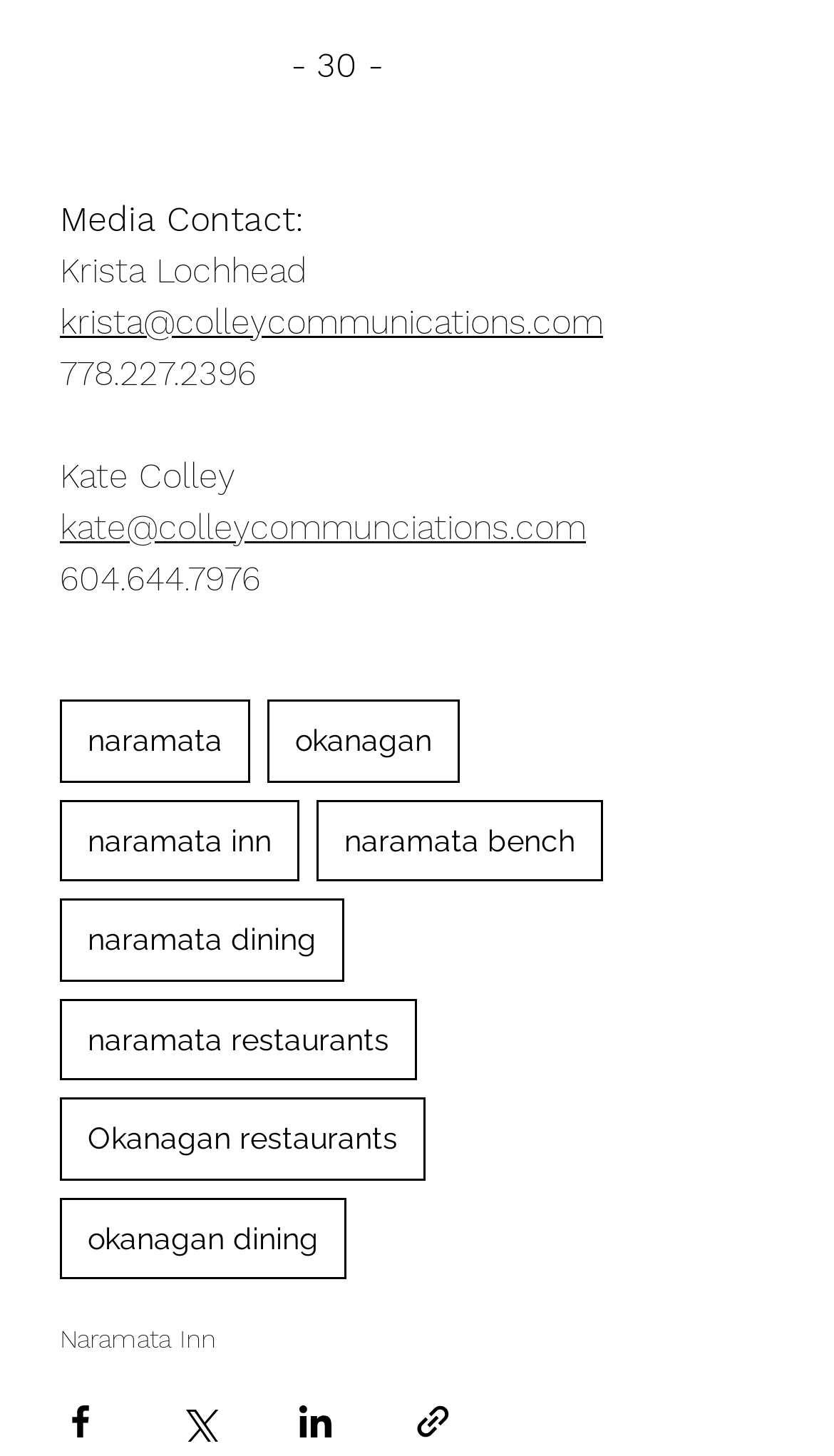How many social media sharing buttons are there?
Carefully analyze the image and provide a thorough answer to the question.

I counted the number of social media sharing buttons, which are 'Share via Facebook', 'Share via Twitter', 'Share via LinkedIn', and 'Share via link'.